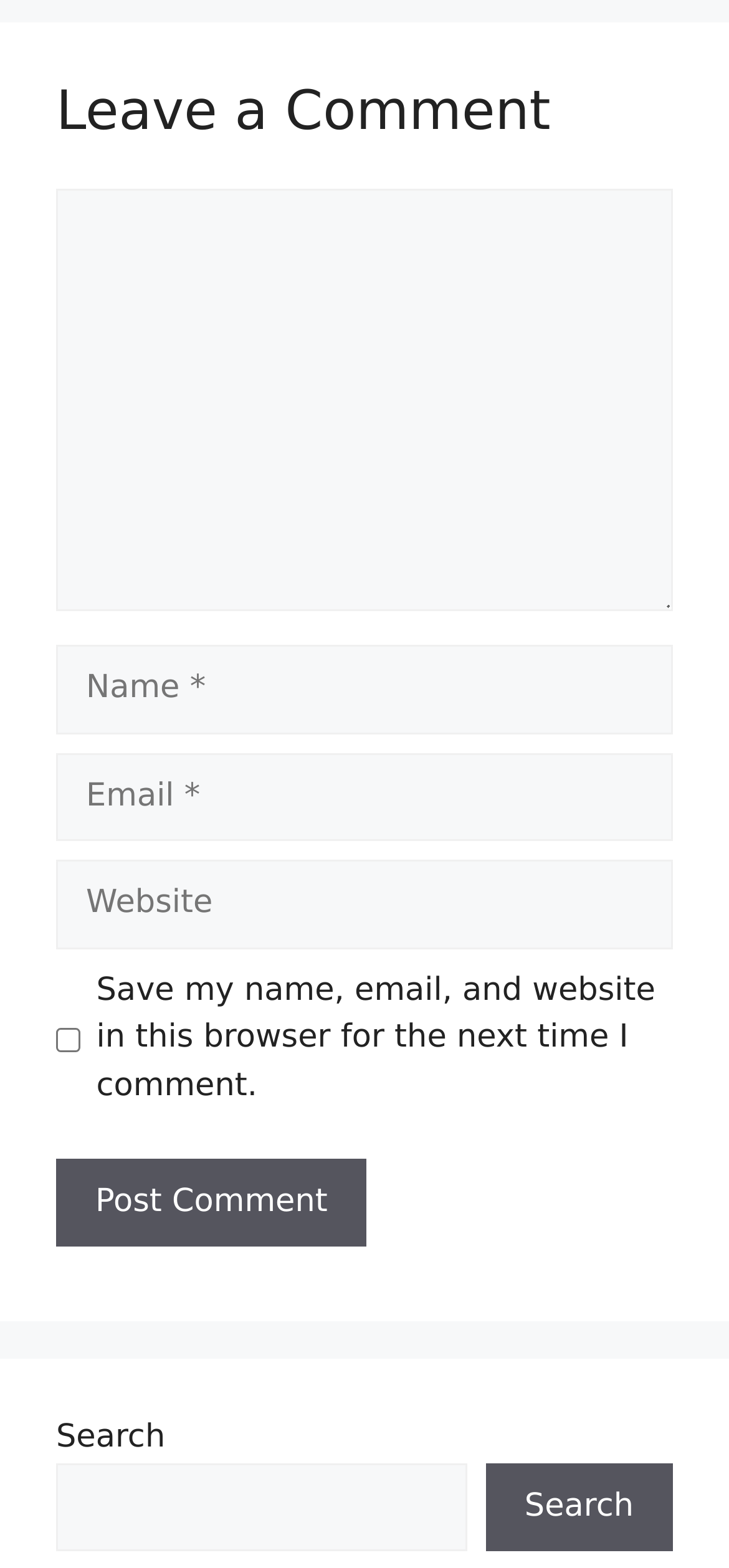What is the button below the textboxes for?
Offer a detailed and exhaustive answer to the question.

The button is labeled 'Post Comment' and is located below the textboxes, which suggests that its purpose is to submit the user's comment.